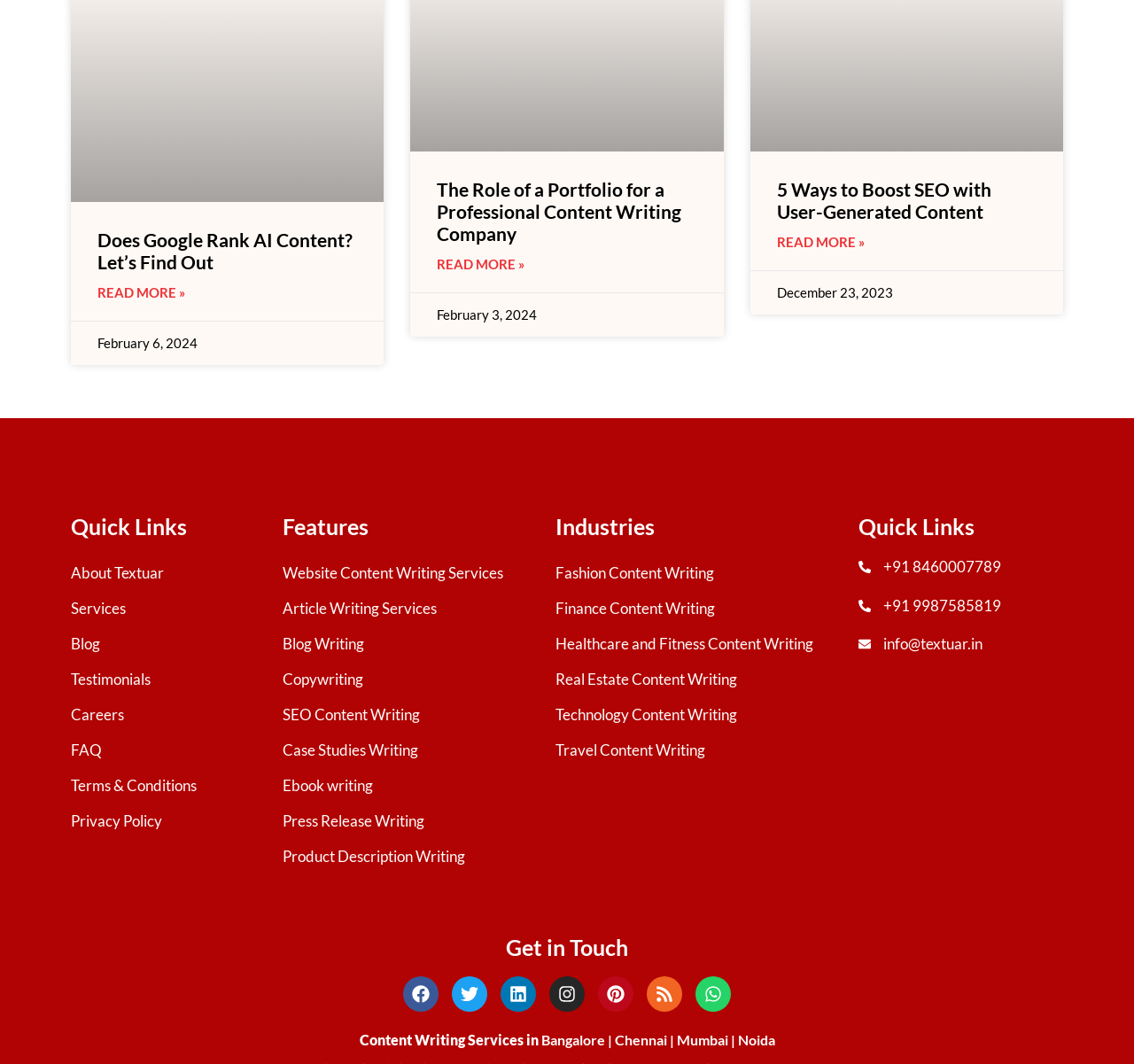Please indicate the bounding box coordinates of the element's region to be clicked to achieve the instruction: "Read more about Does Google Rank AI Content? Let’s Find Out". Provide the coordinates as four float numbers between 0 and 1, i.e., [left, top, right, bottom].

[0.086, 0.266, 0.163, 0.285]